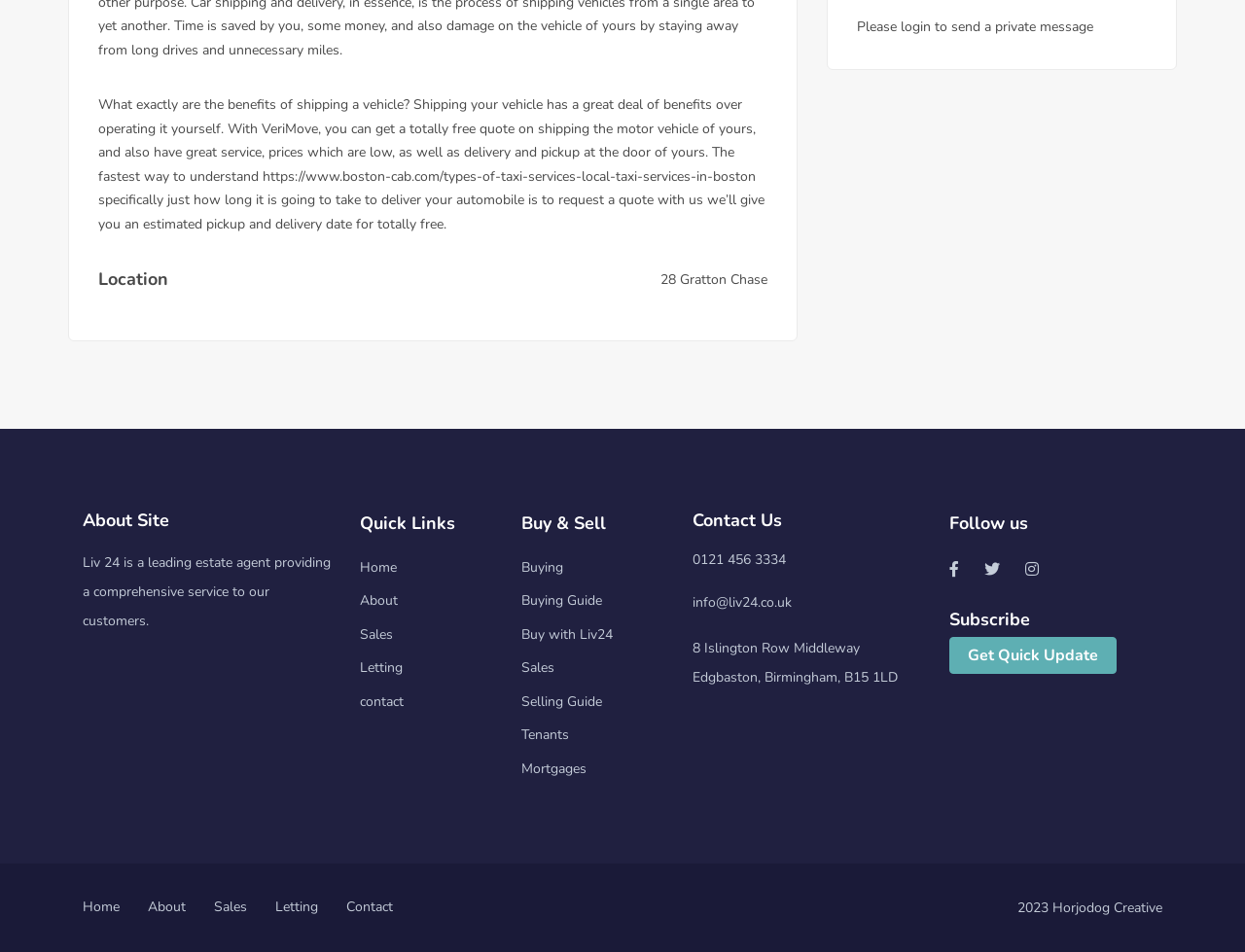Using the format (top-left x, top-left y, bottom-right x, bottom-right y), provide the bounding box coordinates for the described UI element. All values should be floating point numbers between 0 and 1: Get Quick Update

[0.762, 0.669, 0.897, 0.708]